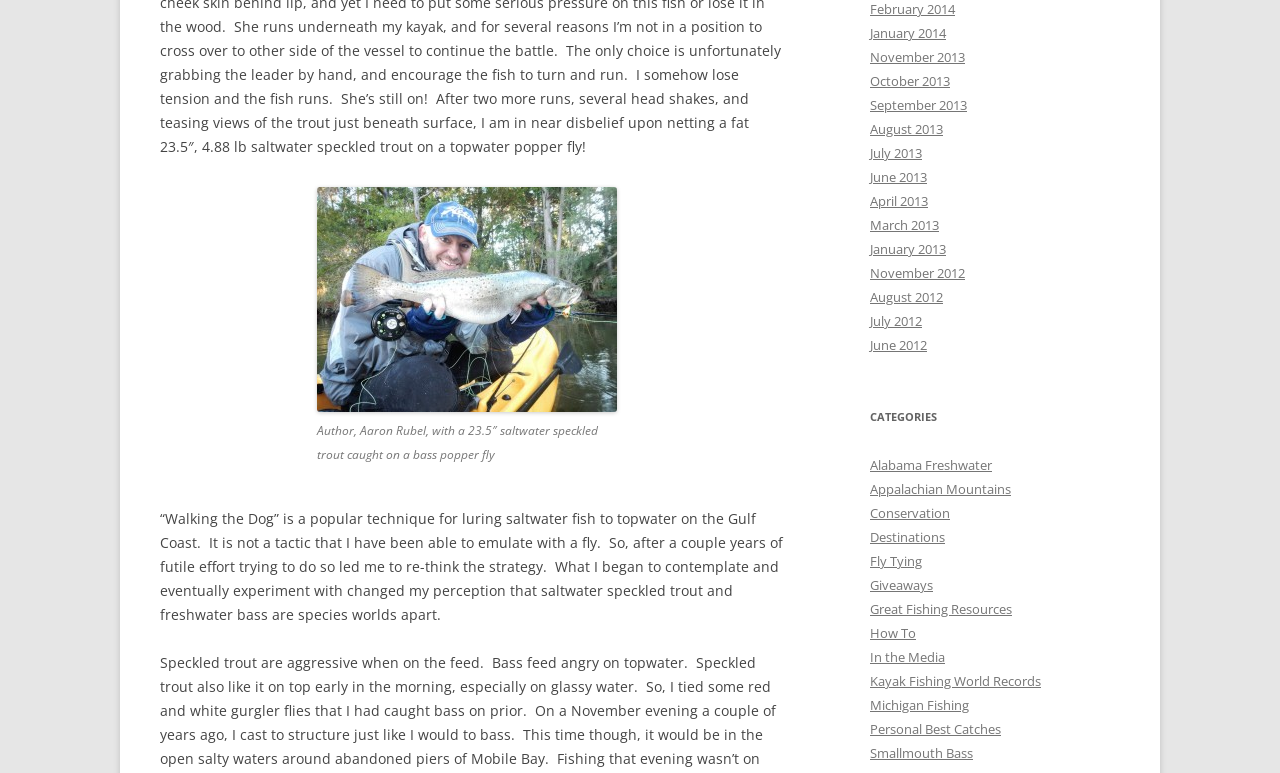Using a single word or phrase, answer the following question: 
What is the month mentioned in the first link?

February